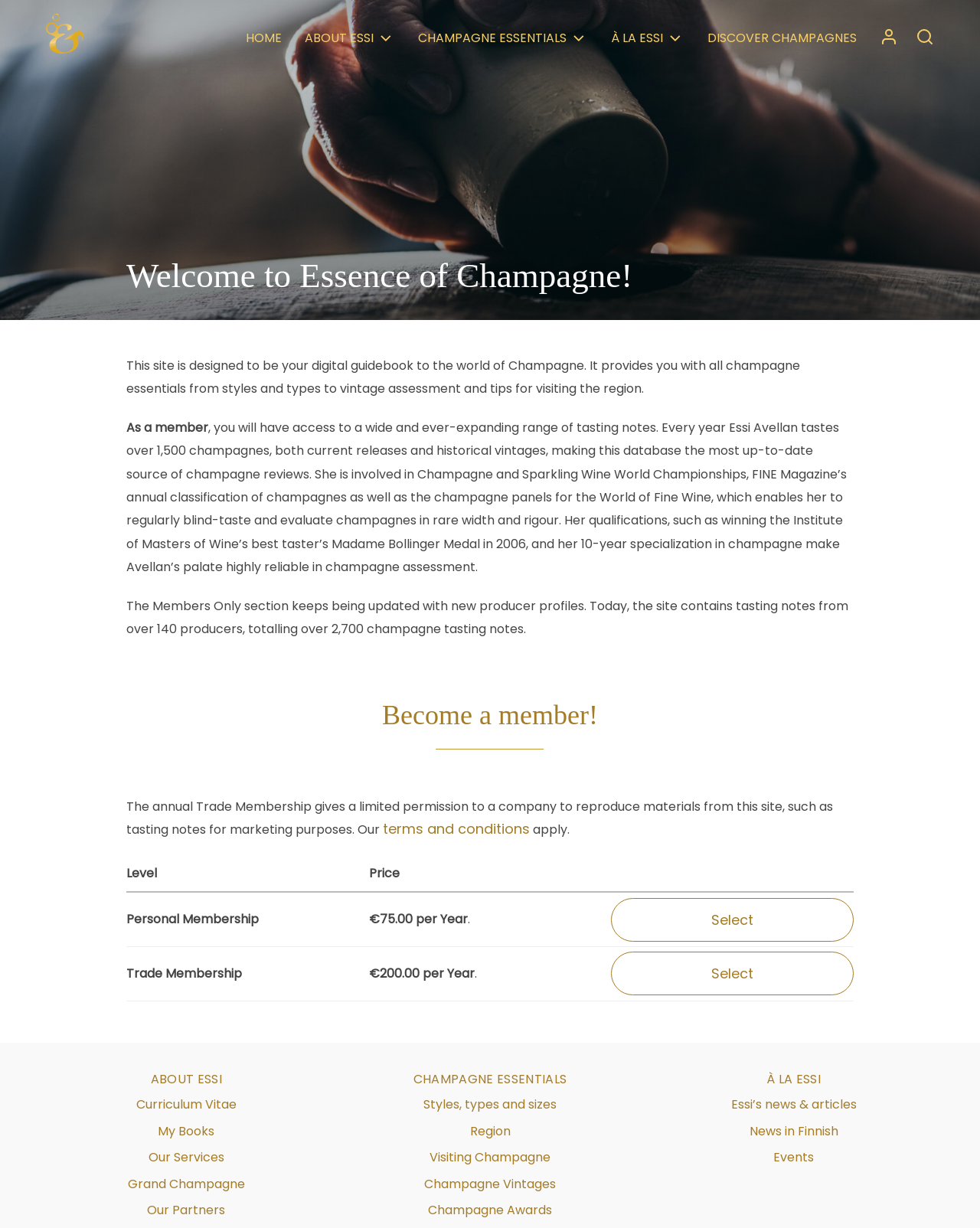How many links are there in the 'ABOUT ESSI' section?
From the details in the image, answer the question comprehensively.

The 'ABOUT ESSI' section contains five links, which are 'Curriculum Vitae', 'My Books', 'Our Services', 'Grand Champagne', and 'Our Partners'. These links can be found under the 'ABOUT ESSI' heading.